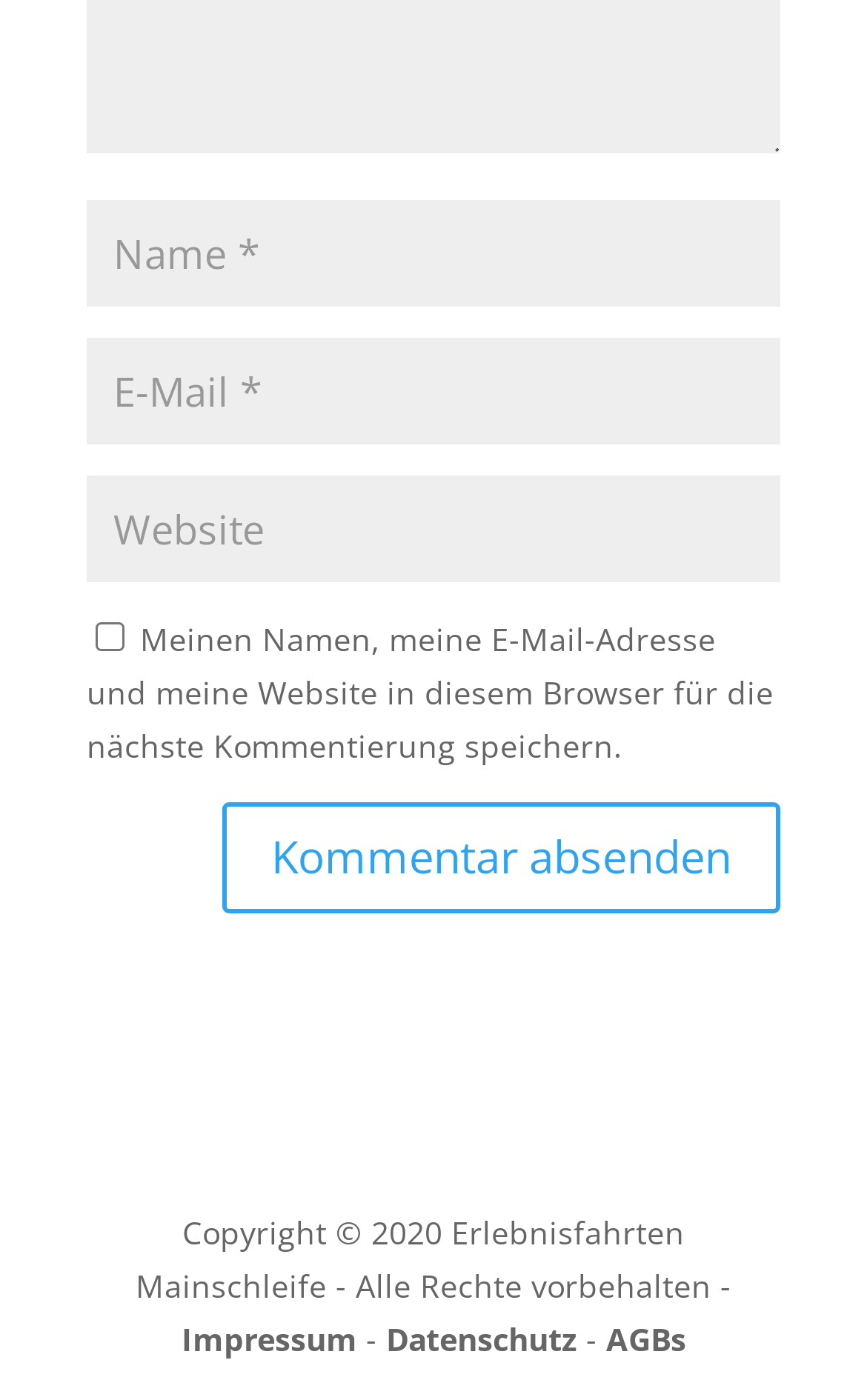Identify the bounding box coordinates for the UI element described as: "Impressum".

[0.209, 0.941, 0.412, 0.971]